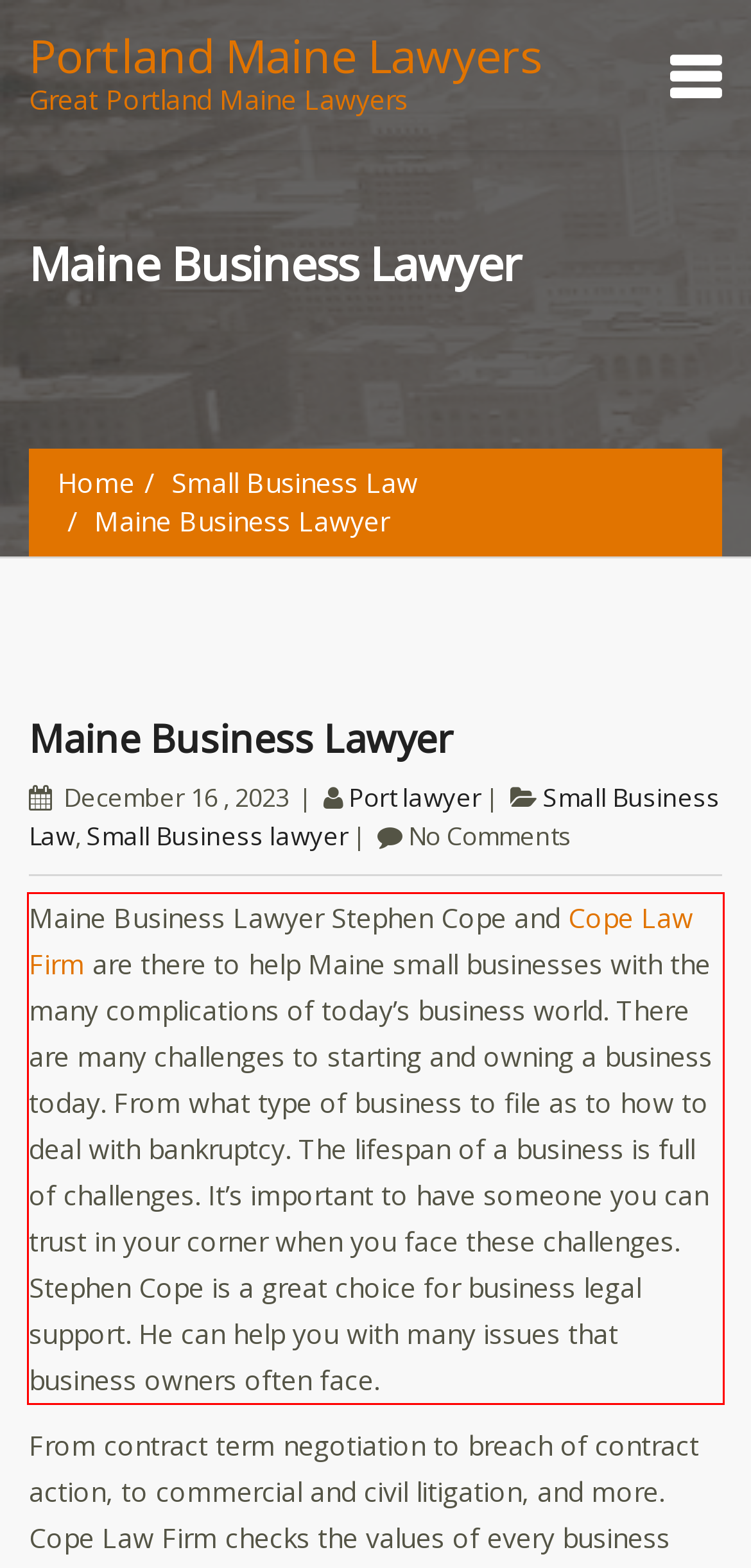Given a screenshot of a webpage containing a red rectangle bounding box, extract and provide the text content found within the red bounding box.

Maine Business Lawyer Stephen Cope and Cope Law Firm are there to help Maine small businesses with the many complications of today’s business world. There are many challenges to starting and owning a business today. From what type of business to file as to how to deal with bankruptcy. The lifespan of a business is full of challenges. It’s important to have someone you can trust in your corner when you face these challenges. Stephen Cope is a great choice for business legal support. He can help you with many issues that business owners often face.